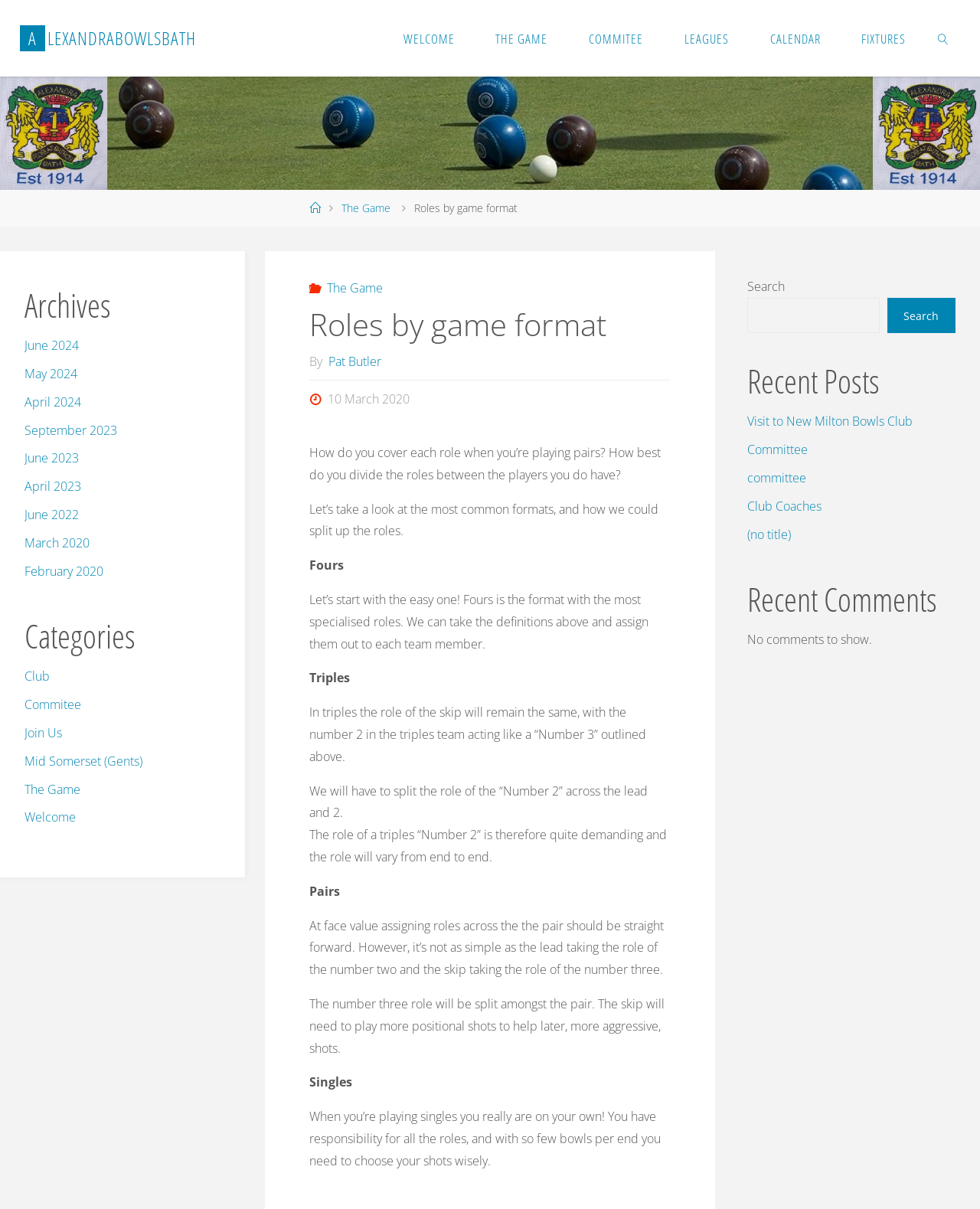Identify the first-level heading on the webpage and generate its text content.

Roles by game format